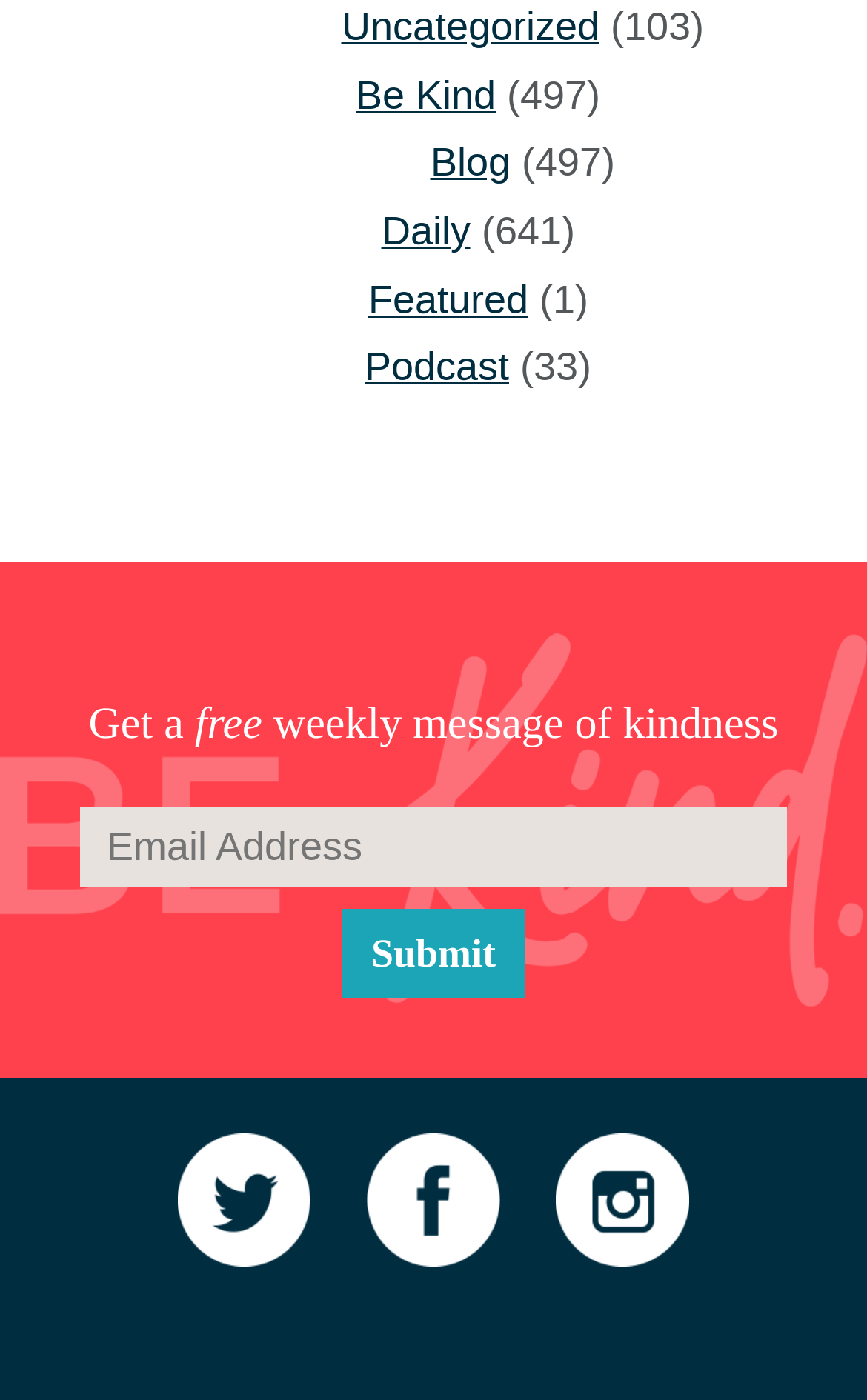Please find the bounding box coordinates of the clickable region needed to complete the following instruction: "Visit the 'Be Kind' page". The bounding box coordinates must consist of four float numbers between 0 and 1, i.e., [left, top, right, bottom].

[0.41, 0.049, 0.572, 0.087]